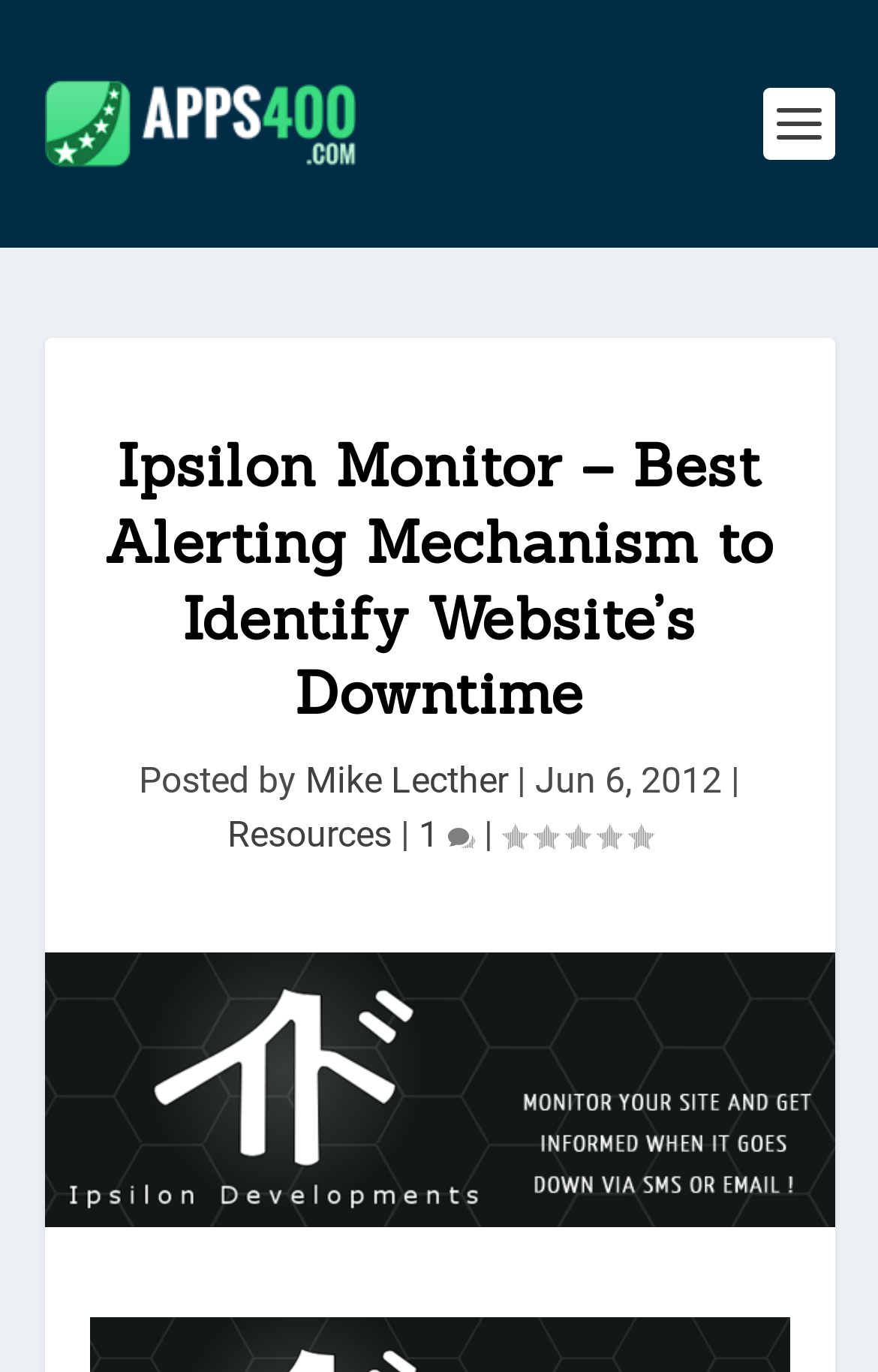What is the rating of this article?
Respond with a short answer, either a single word or a phrase, based on the image.

0.00